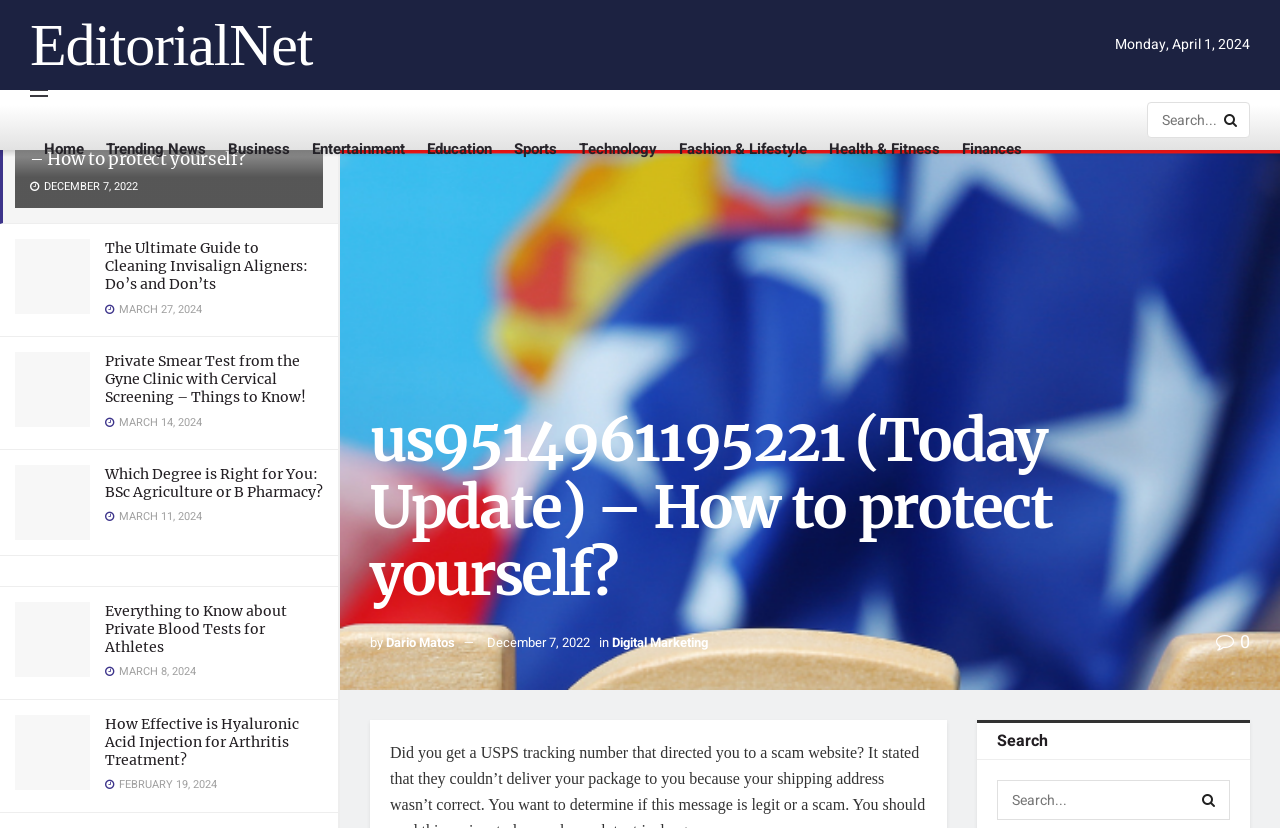Who is the author of the first article?
Use the image to answer the question with a single word or phrase.

Dario Matos